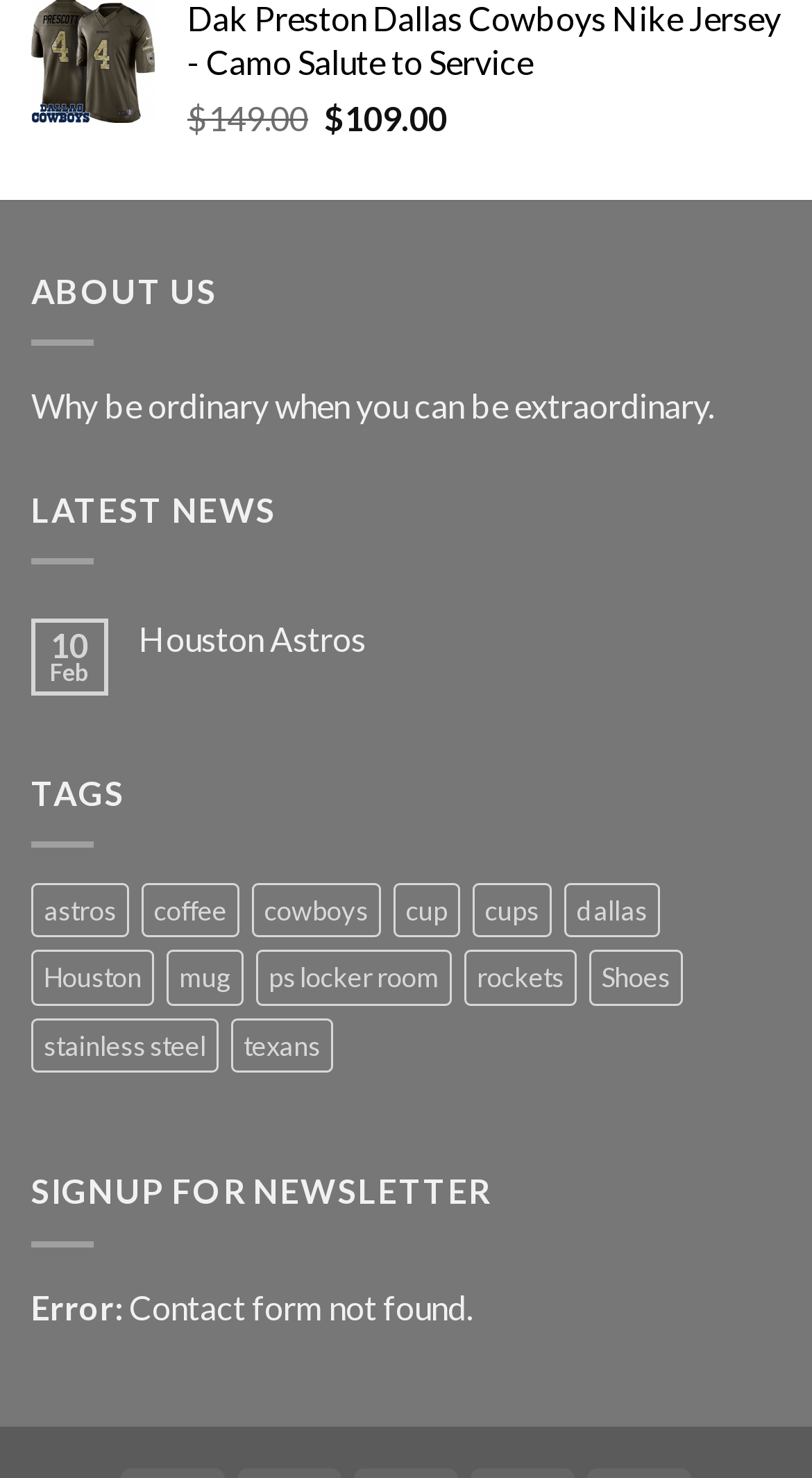Could you highlight the region that needs to be clicked to execute the instruction: "Click on the 'astros' tag"?

[0.038, 0.597, 0.159, 0.635]